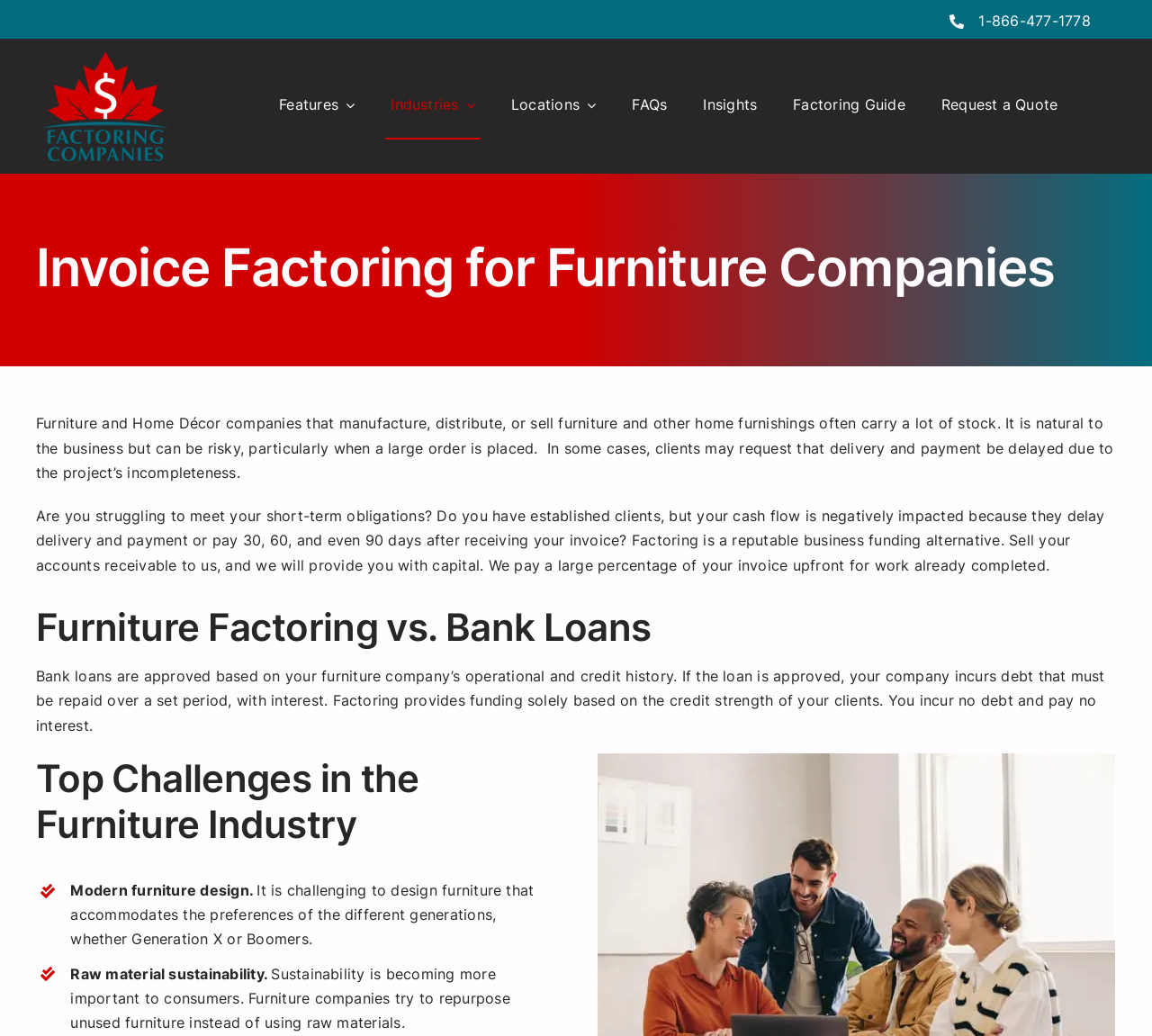Give a one-word or short phrase answer to this question: 
What is the difference between factoring and bank loans?

Factoring is based on client credit, not company credit